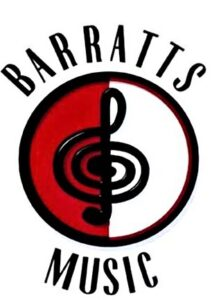Offer a detailed explanation of the image and its components.

The image showcases the logo of Barratts Music, a vibrant symbol representing the music community. The design features a prominent treble clef intertwined with circular elements in red and white, emphasizing the brand's musical focus. The words "BARRATTS MUSIC" are displayed in bold, striking typography, reinforcing the identity of the business. This logo embodies a sense of passion for music and community, making it recognizable and memorable for patrons and music enthusiasts alike.